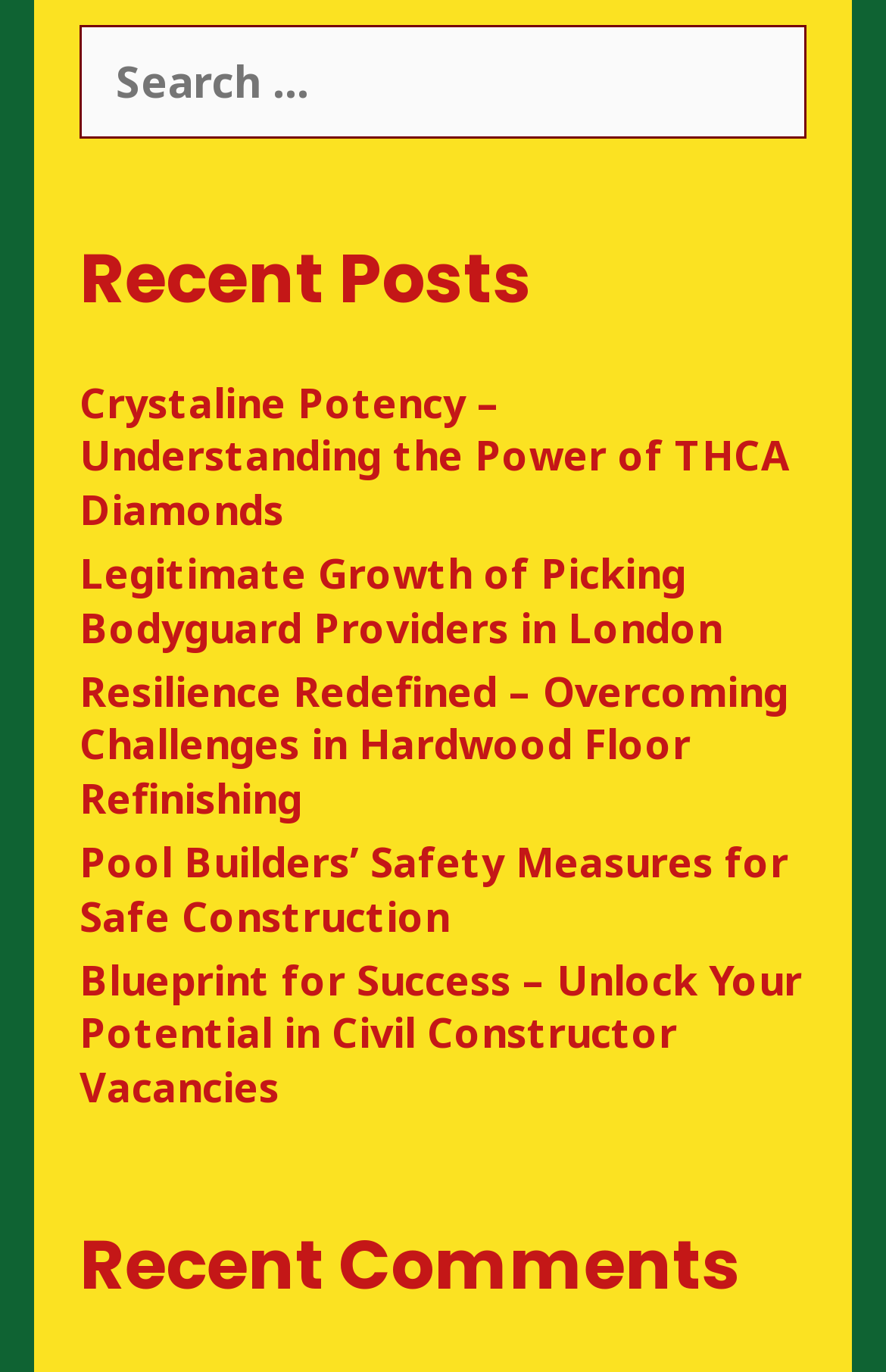Is there a section for recent comments?
Based on the visual content, answer with a single word or a brief phrase.

Yes